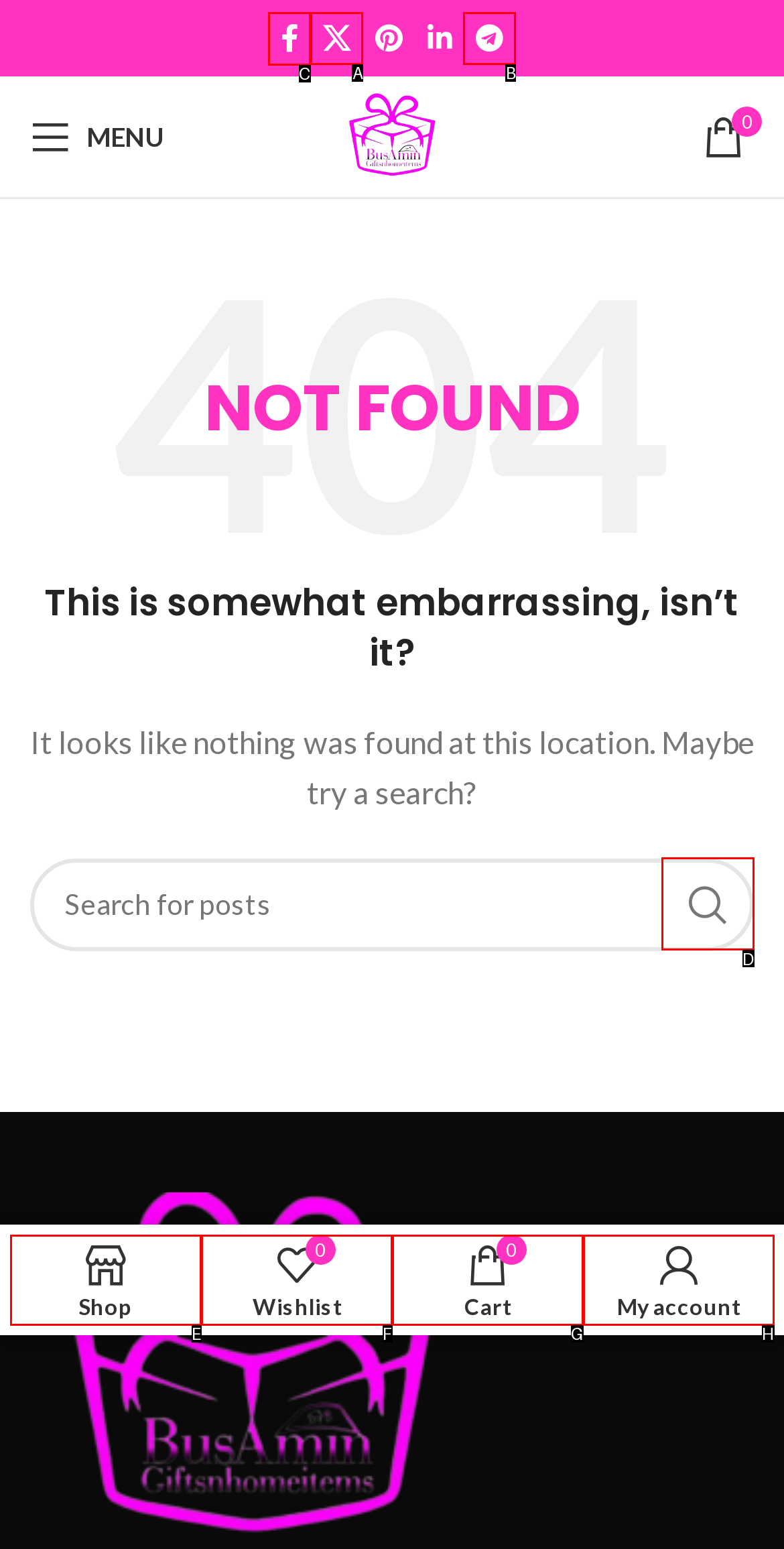For the task: Go to Facebook, tell me the letter of the option you should click. Answer with the letter alone.

C